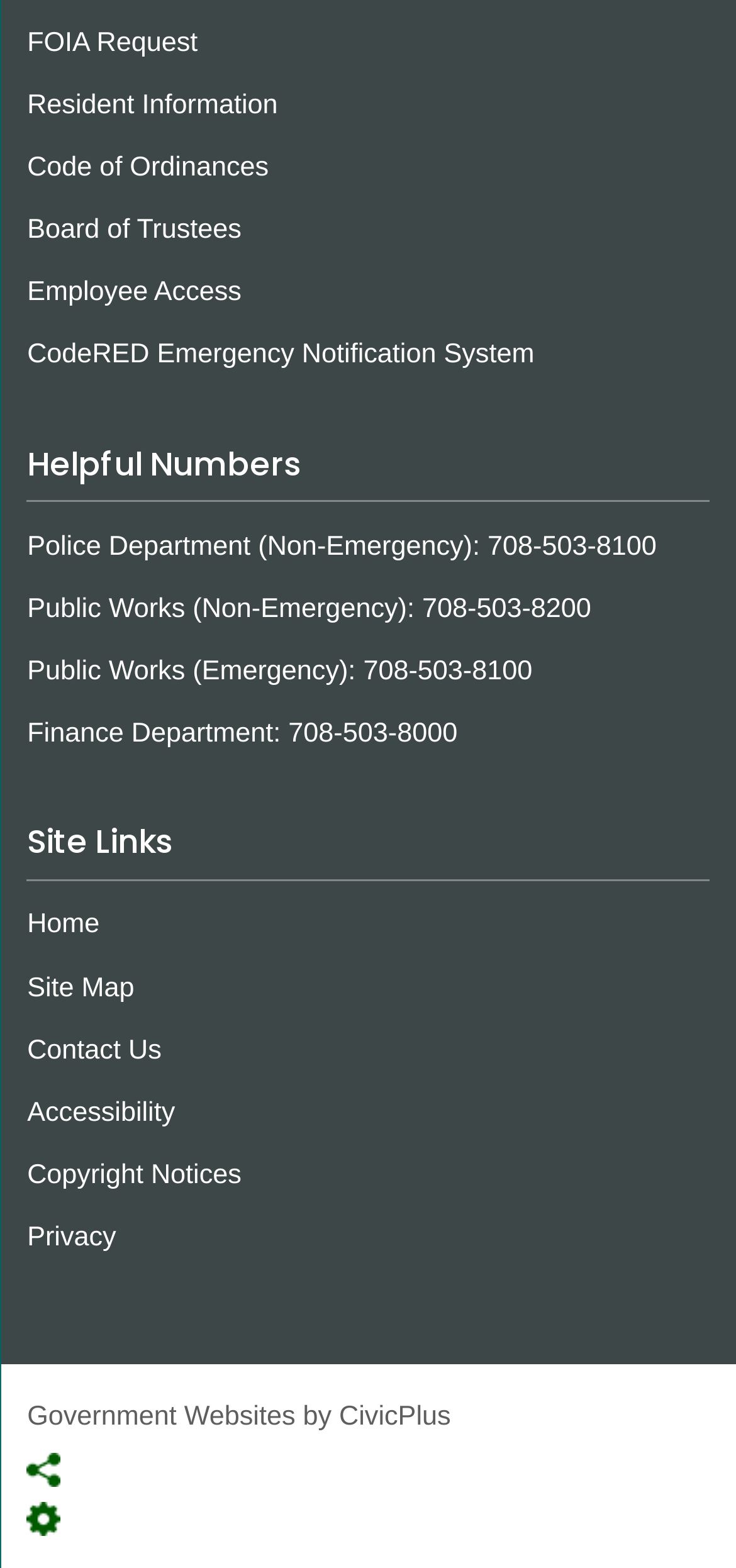Identify the bounding box coordinates of the clickable region to carry out the given instruction: "Go to Home".

[0.037, 0.581, 0.135, 0.6]